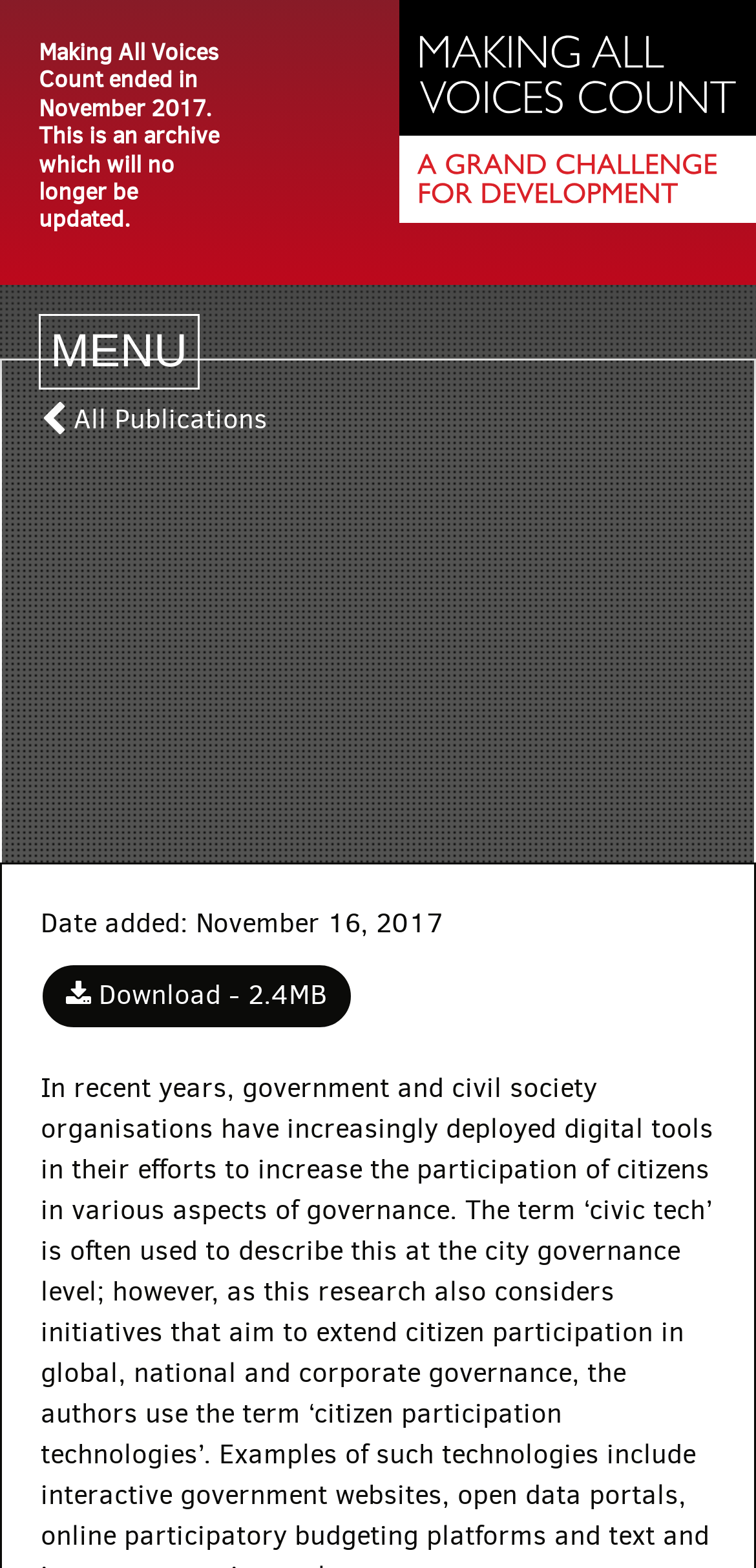Determine the bounding box for the described UI element: "Download - 2.4MB".

[0.054, 0.614, 0.467, 0.656]